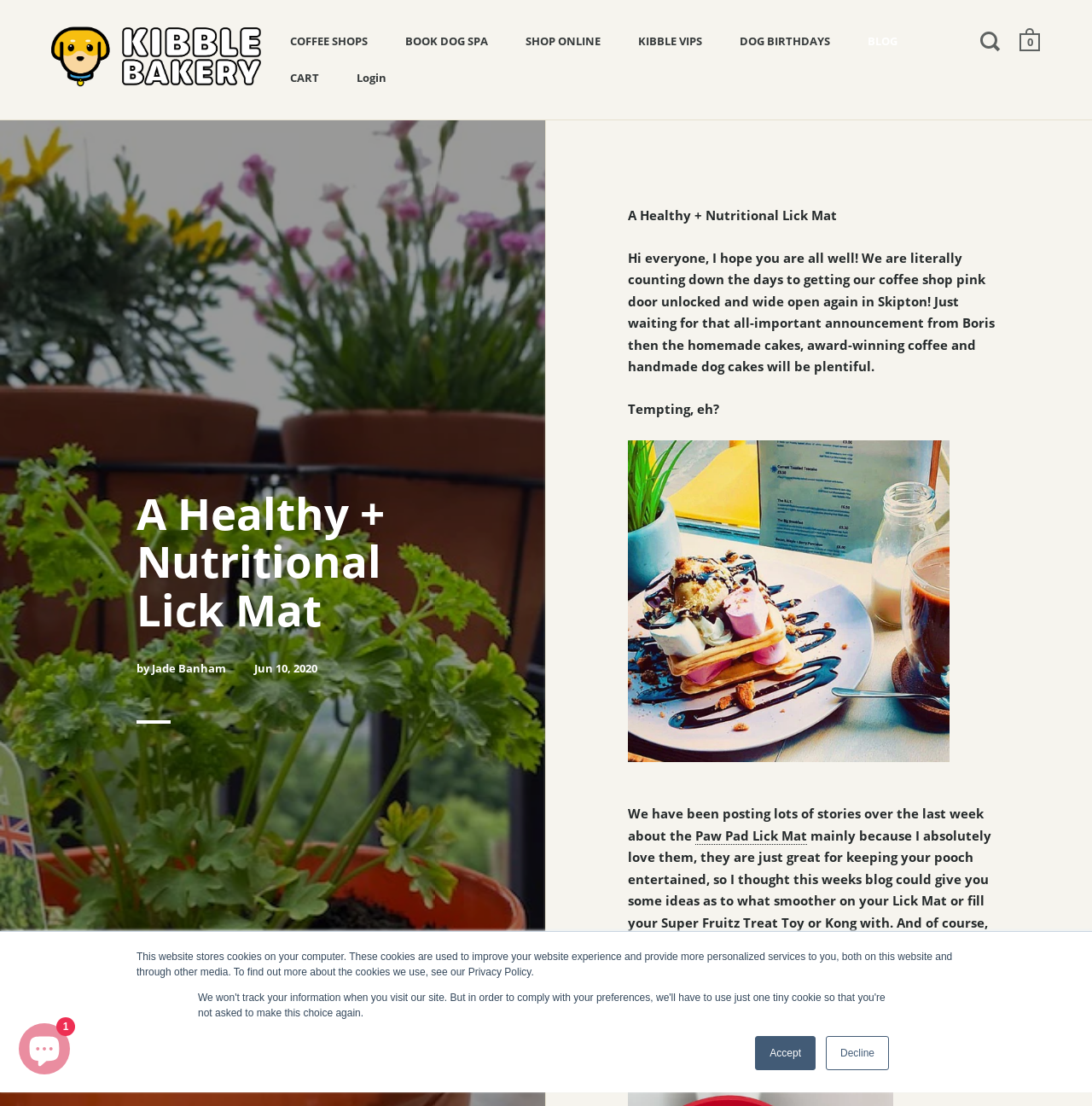Find the bounding box coordinates of the element I should click to carry out the following instruction: "View the 'BLOG'".

[0.779, 0.021, 0.838, 0.054]